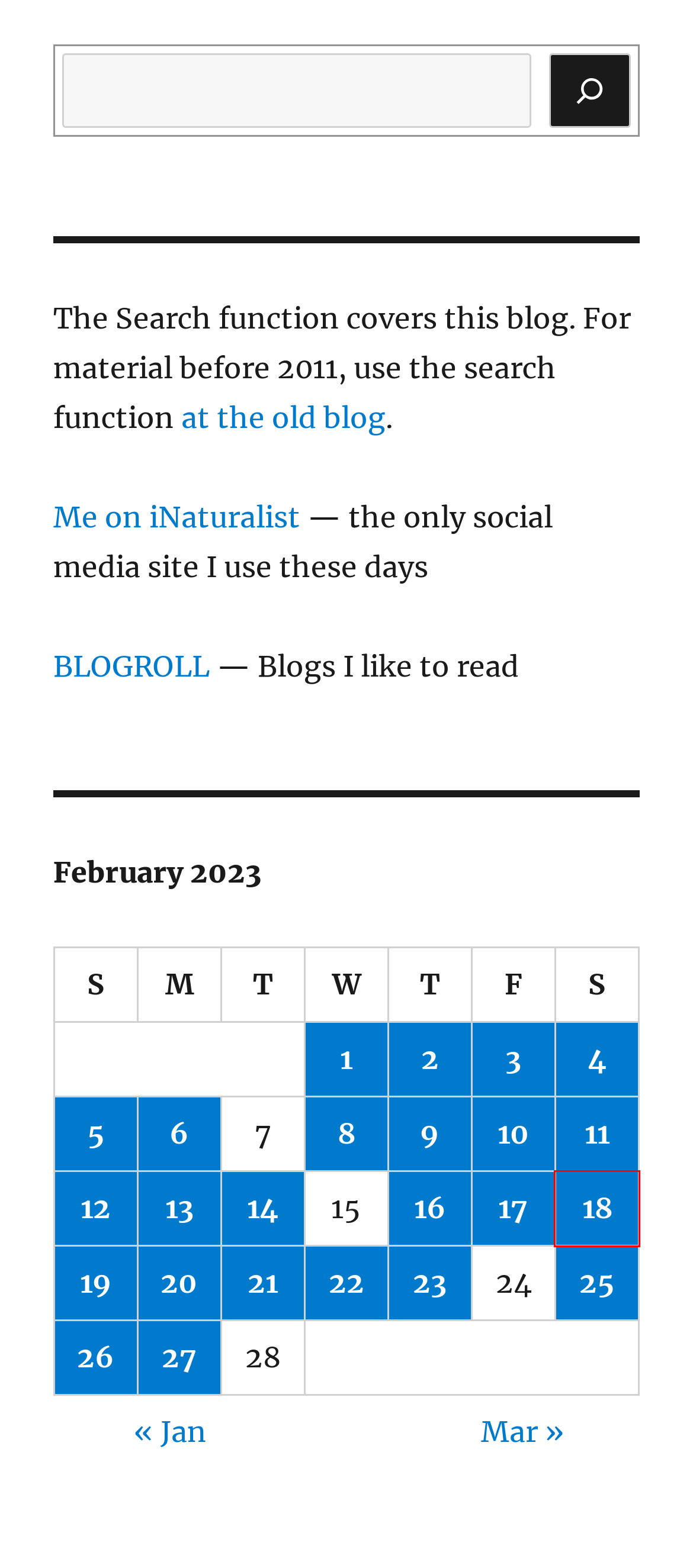You are provided with a screenshot of a webpage that includes a red rectangle bounding box. Please choose the most appropriate webpage description that matches the new webpage after clicking the element within the red bounding box. Here are the candidates:
A. February 20, 2023 – Yet Another Unitarian Universalist
B. January 2023 – Yet Another Unitarian Universalist
C. March 2023 – Yet Another Unitarian Universalist
D. February 26, 2023 – Yet Another Unitarian Universalist
E. February 10, 2023 – Yet Another Unitarian Universalist
F. February 4, 2023 – Yet Another Unitarian Universalist
G. February 18, 2023 – Yet Another Unitarian Universalist
H. Yet Another Unitarian Universalist, vol.1 | Volume one contains entries from 2005-2010.

G